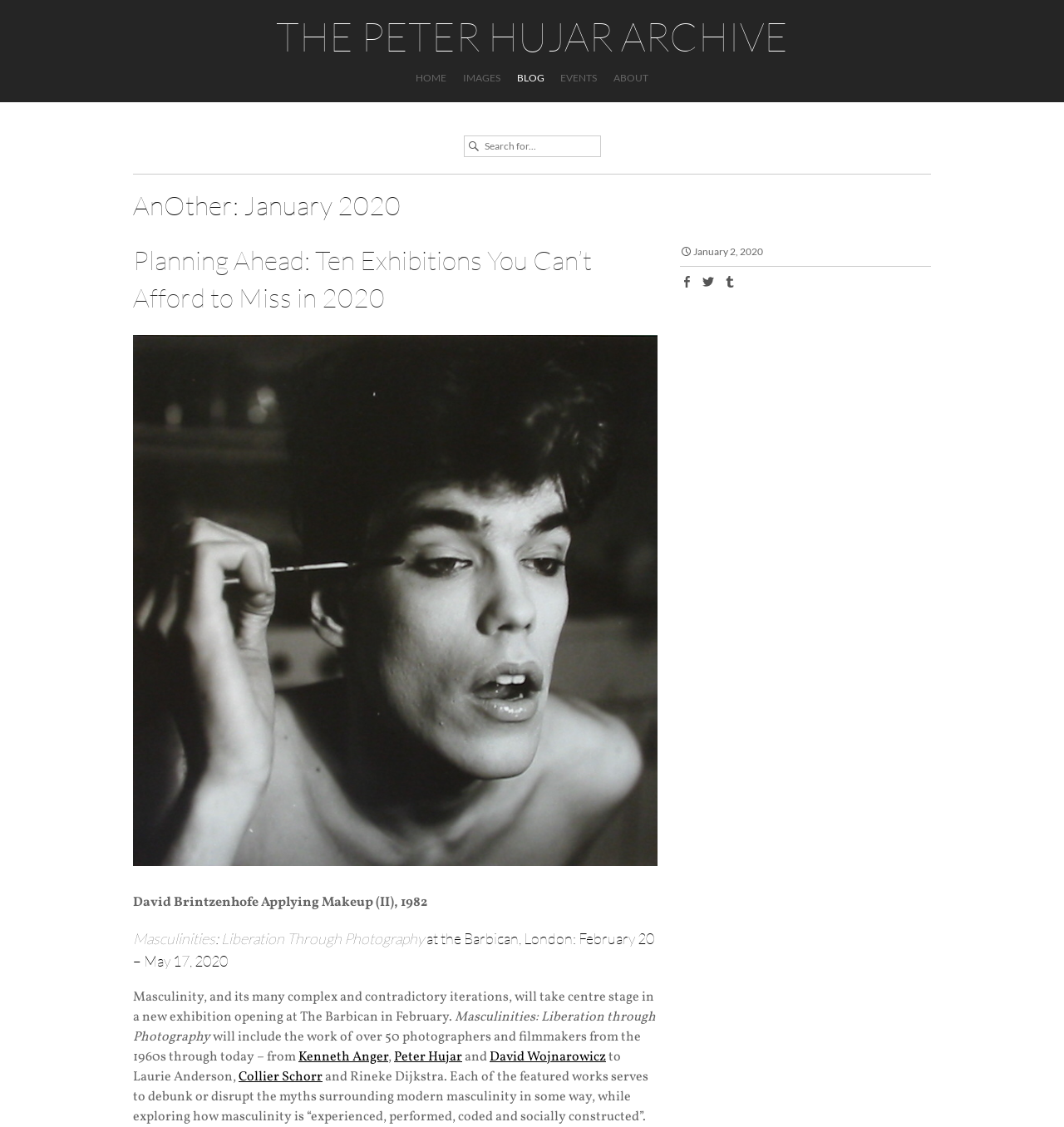Find and indicate the bounding box coordinates of the region you should select to follow the given instruction: "view the blog".

[0.486, 0.065, 0.511, 0.074]